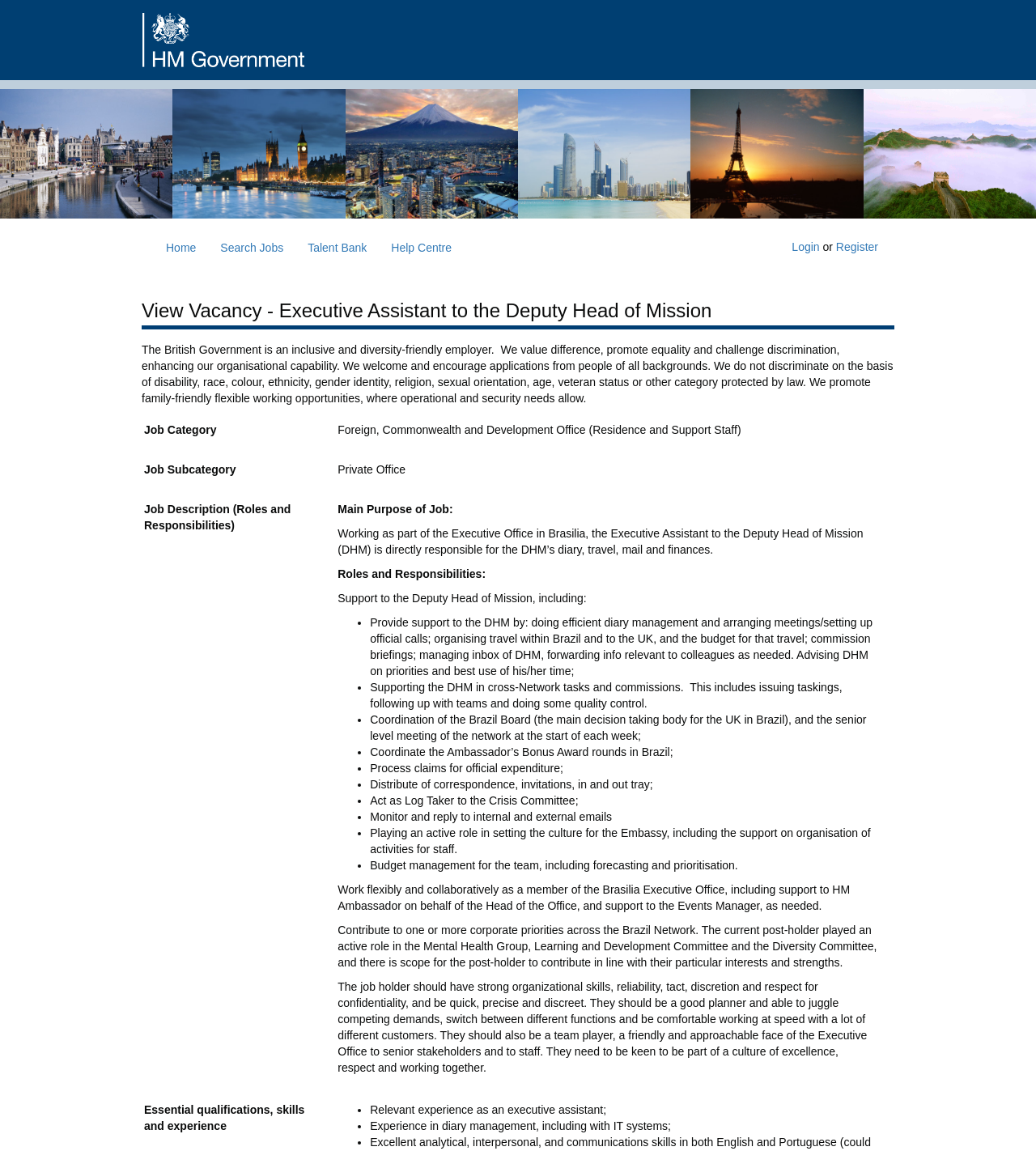What is the main purpose of the job?
Please provide a single word or phrase answer based on the image.

Working as part of the Executive Office in Brasilia